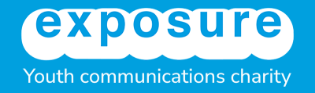Analyze the image and deliver a detailed answer to the question: What is written below the main logo?

Below the main logo, the tagline 'Youth communications charity' is written, which reinforces the charity's mission to serve as a platform for young people to express their ideas and drive change in society.